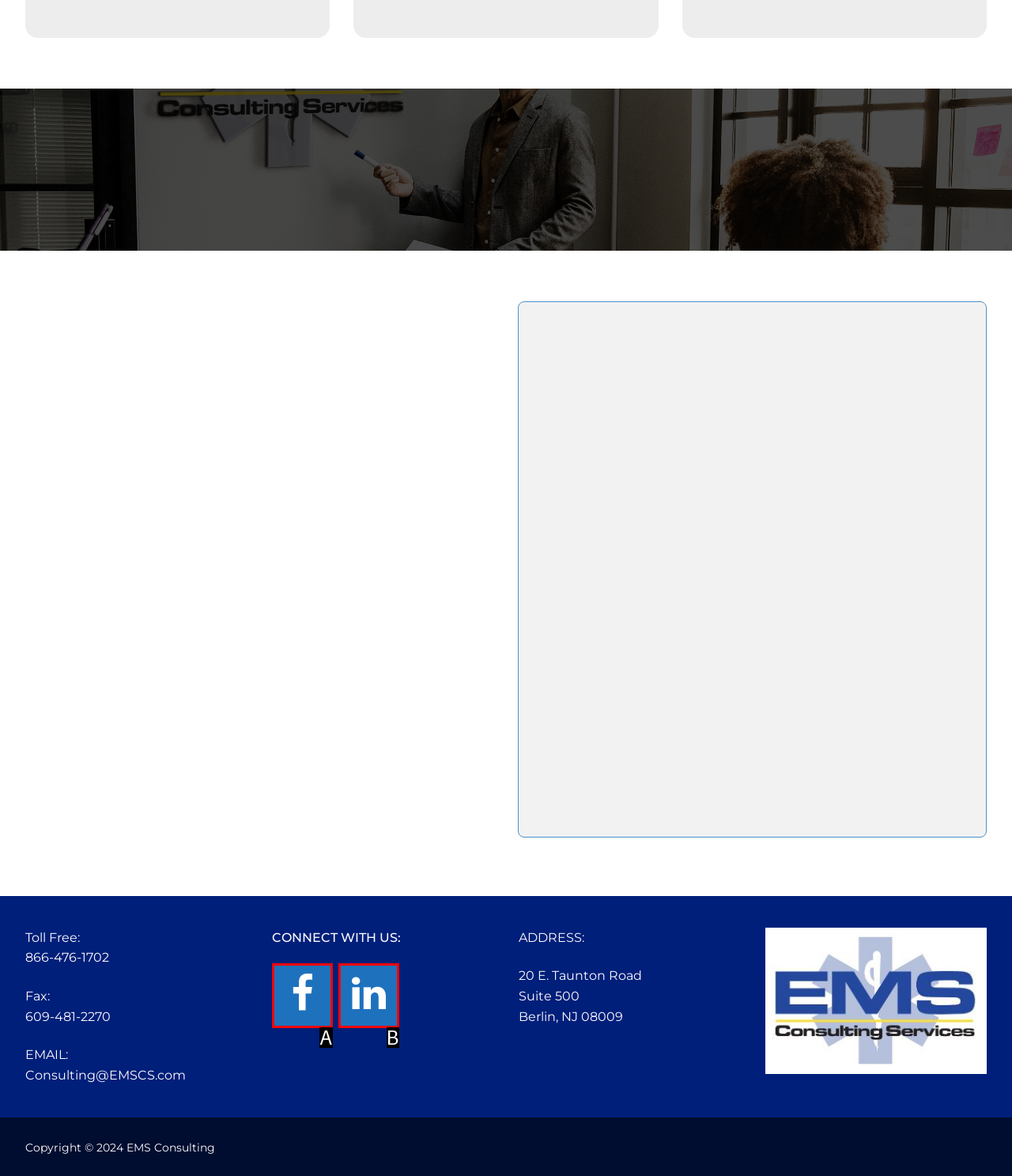Match the HTML element to the description: aria-label="Facebook" title="Facebook". Answer with the letter of the correct option from the provided choices.

A